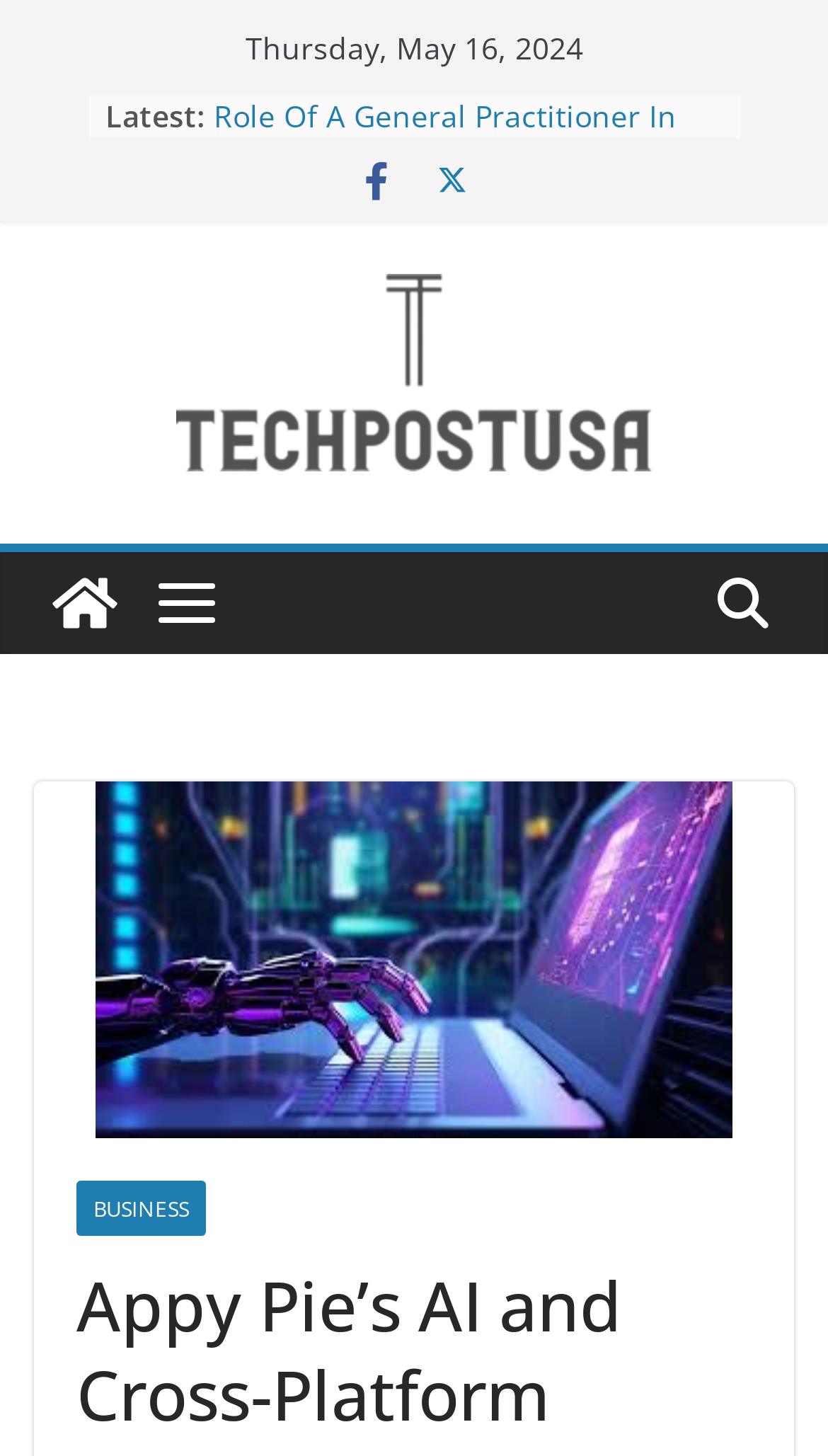Describe all the key features and sections of the webpage thoroughly.

The webpage is a blog website called Techpostusa, which provides information on multiple niches such as Tech, Business, Education, Sports, Home, and Lifestyle. 

At the top of the page, there is a date displayed as "Thursday, May 16, 2024". Below the date, there is a section labeled "Latest:" which contains a list of five articles. Each article is represented by a bullet point and a link to the article. The articles are arranged vertically, with the first article "Unlocking the Benefits of Hygetropin HGH: A Comprehensive Guide" at the top, followed by "Role Of A General Practitioner In Managing Chronic Diseases", "Beyond Aesthetics: The Functional Evolution of Watch Dials", "Sustainability in Focus: China’s CNC Machining Green Initiatives", and "Enhance Your Performance Naturally: The Role of Kigtropin HGH" at the bottom.

To the right of the list of articles, there are two social media icons, represented by the links "\uf39e" and "\ue61b". 

Below the list of articles, there is a section with a link to "tech post usa" accompanied by an image. The link and image are centered horizontally on the page.

On the left side of the page, there is a vertical column with a link to "Tech Post Usa" at the top, accompanied by a small image. Below this link, there are two more small images. 

At the bottom of the page, there is a large image with the caption "Seamless Experiences Everywhere". 

Finally, at the very bottom of the page, there is a link to the "BUSINESS" section.